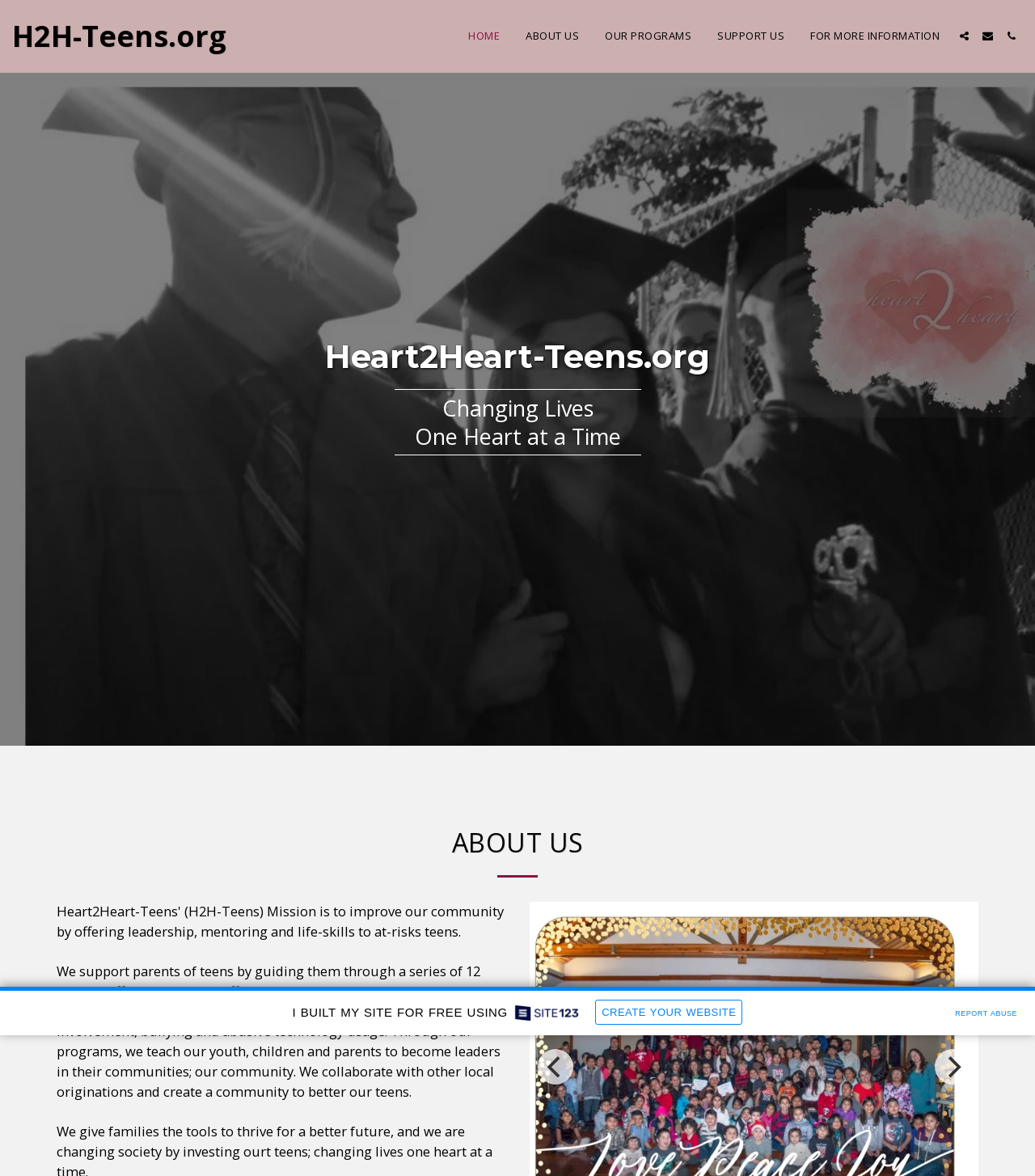Can you provide the bounding box coordinates for the element that should be clicked to implement the instruction: "Click the ABOUT US link"?

[0.496, 0.022, 0.571, 0.04]